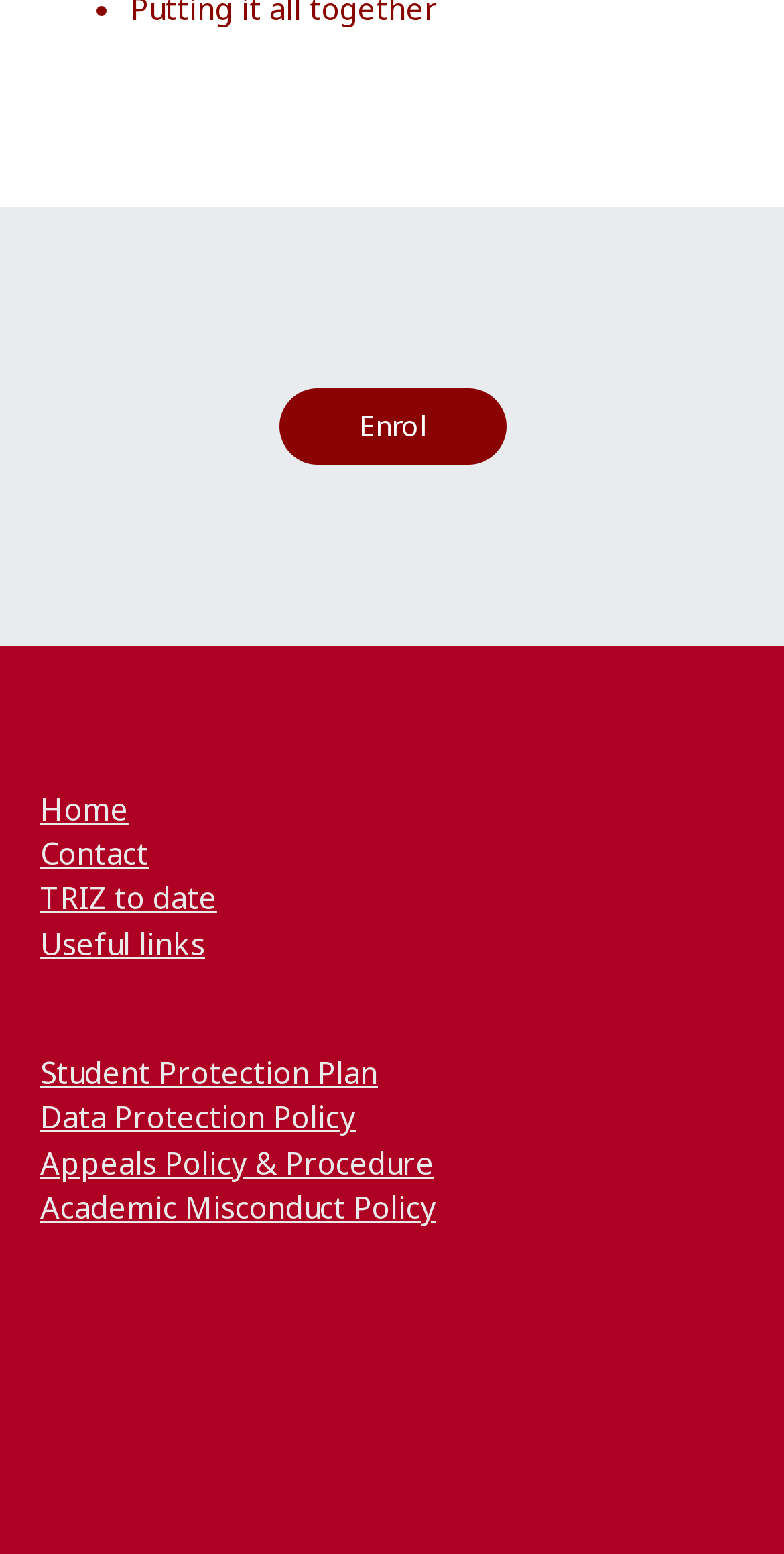Please identify the bounding box coordinates of the element's region that I should click in order to complete the following instruction: "Go to Home page". The bounding box coordinates consist of four float numbers between 0 and 1, i.e., [left, top, right, bottom].

[0.051, 0.507, 0.164, 0.533]